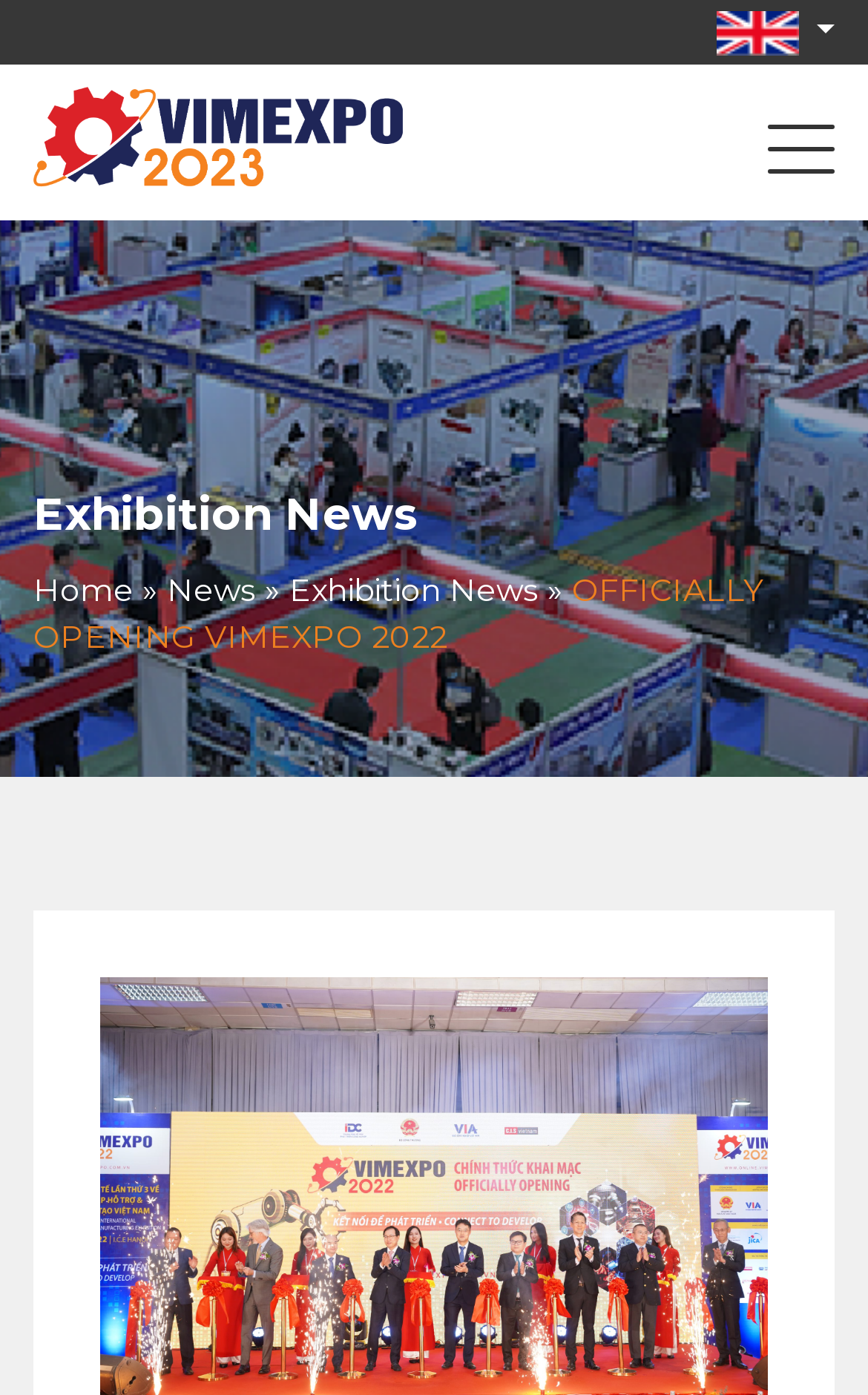Provide a brief response to the question below using a single word or phrase: 
What is the current section of the webpage?

Exhibition News